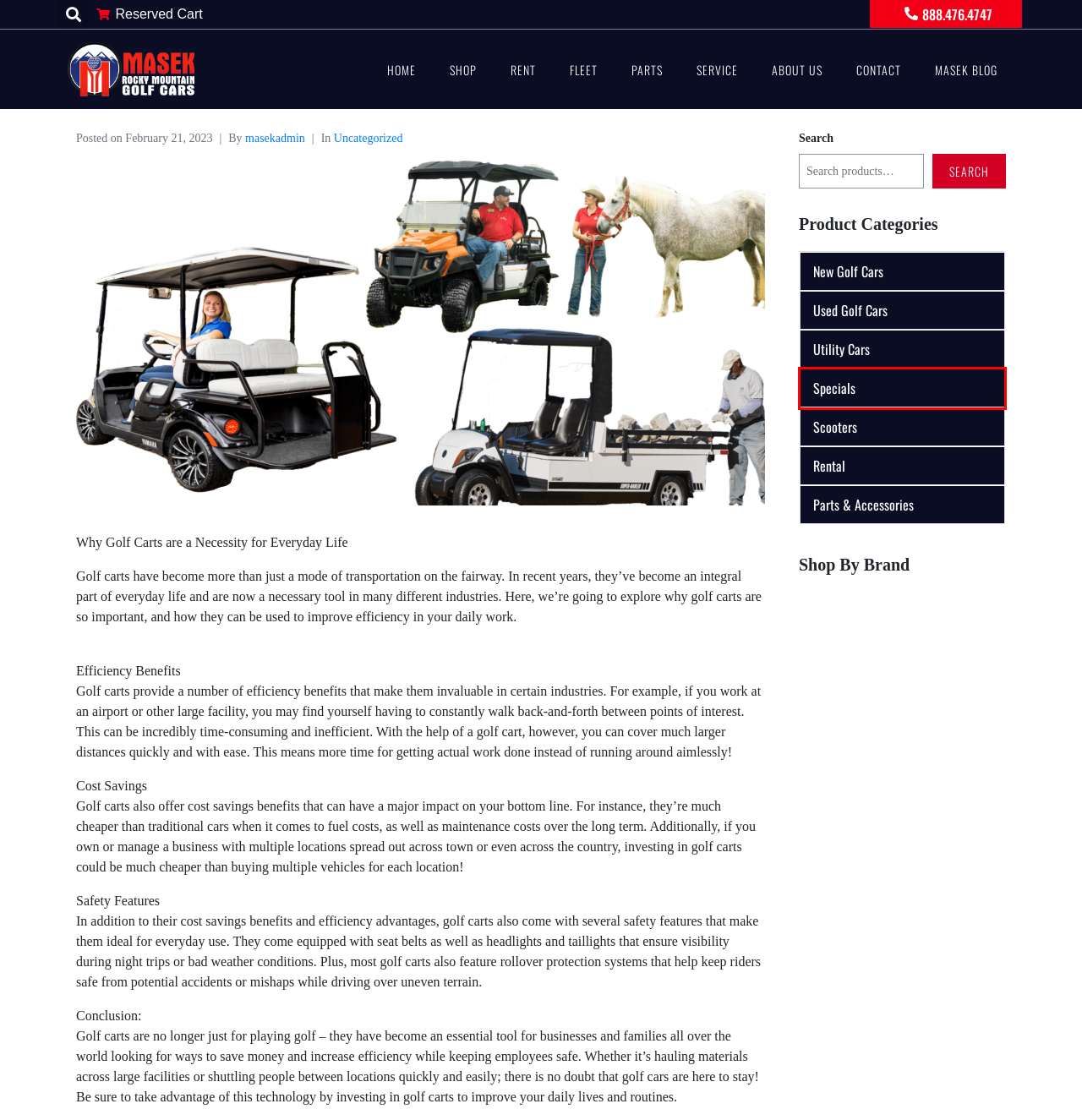Look at the screenshot of a webpage, where a red bounding box highlights an element. Select the best description that matches the new webpage after clicking the highlighted element. Here are the candidates:
A. Cart | Masek Rocky Mountain Golf Cars
B. Evolution Forester Golf Car Specials | Colorado Golf Cars
C. Buy Golf Car | Colorado Golf Cars Online Shop
D. New Golf Cars for Sale Near Me | Colorado Golf Cars
E. About Colorado Golf Cars | Your Trusted Source for Golf Cars
F. Golf Car Accessories | Upgrade Your Ride | Colorado Golf Cars
G. Golf Car Financing | Flexible Options | Colorado Golf Cars
H. Used Golf Cars for Sale Near Me | Colorado Golf Cars

B